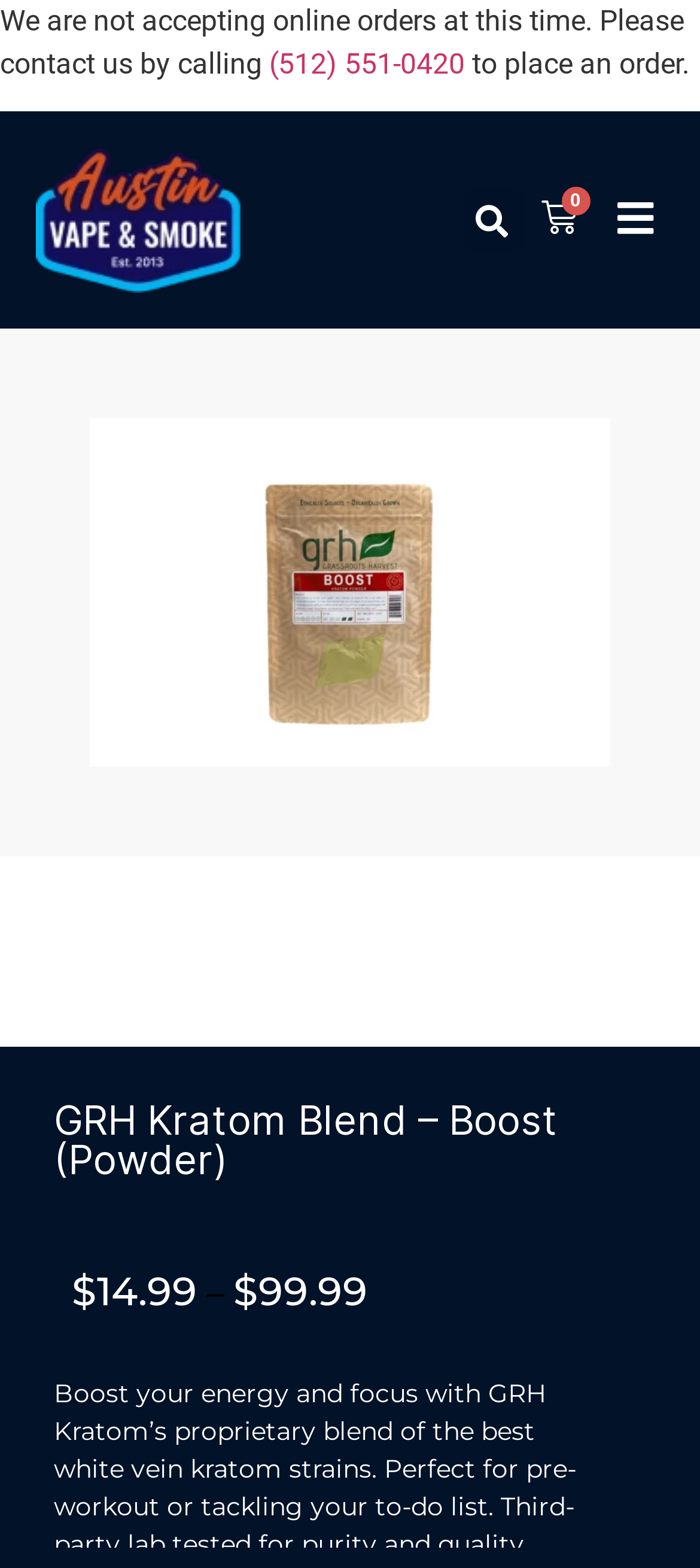Extract the heading text from the webpage.

GRH Kratom Blend – Boost (Powder)